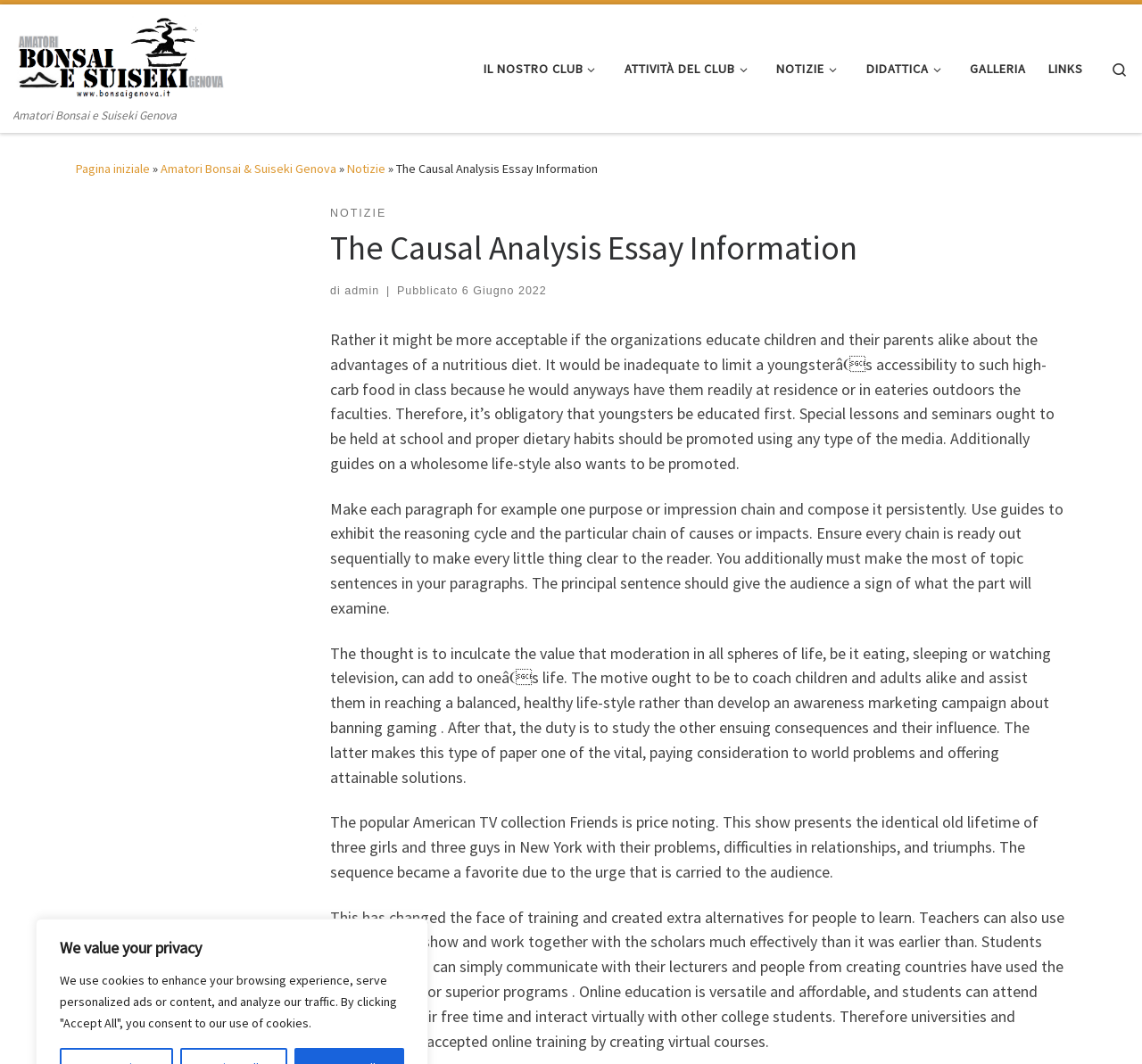Pinpoint the bounding box coordinates of the area that should be clicked to complete the following instruction: "Go to 'GALLERIA'". The coordinates must be given as four float numbers between 0 and 1, i.e., [left, top, right, bottom].

[0.844, 0.047, 0.903, 0.082]